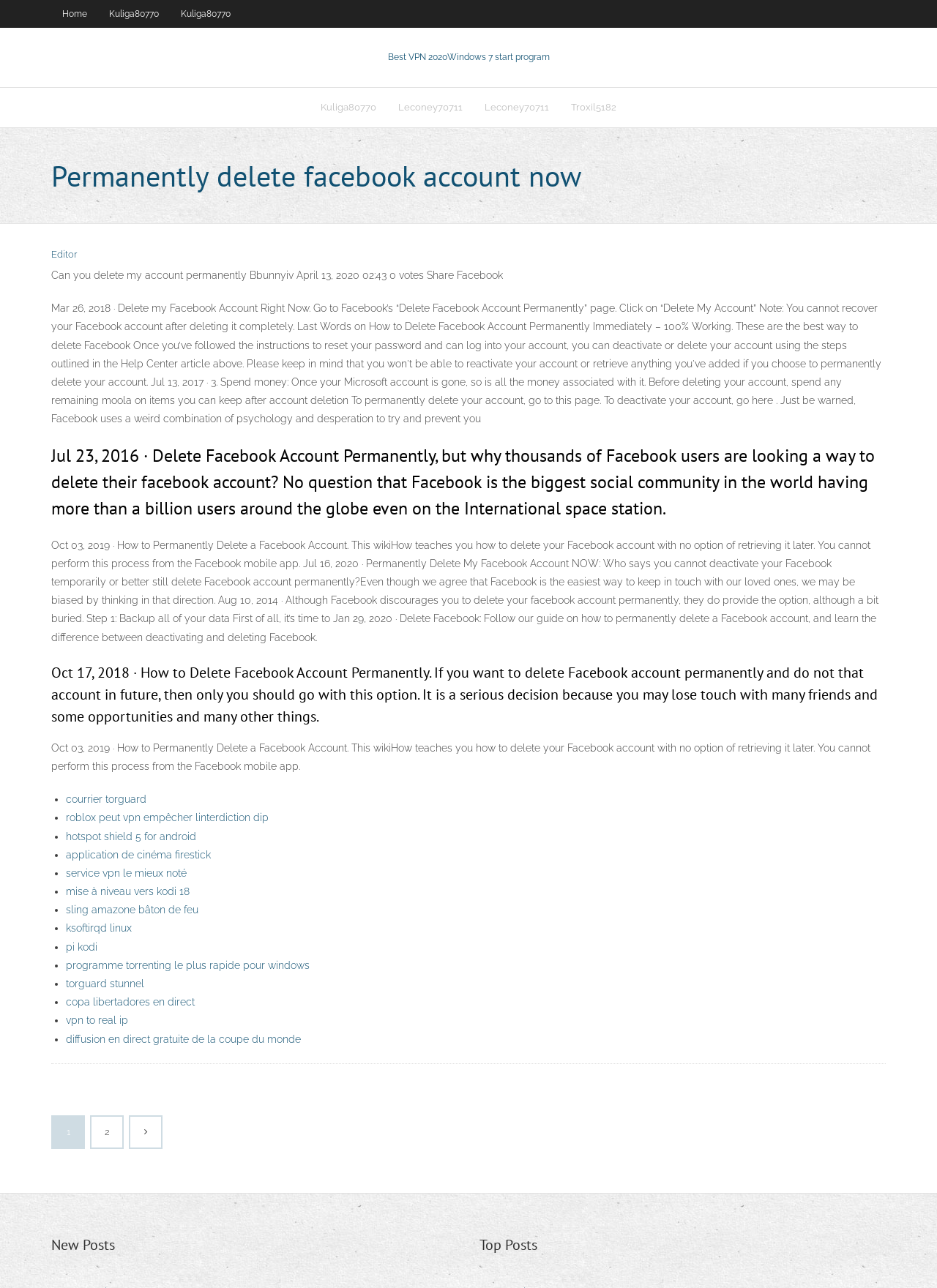Please provide the bounding box coordinates for the element that needs to be clicked to perform the instruction: "Click on 'courrier torguard'". The coordinates must consist of four float numbers between 0 and 1, formatted as [left, top, right, bottom].

[0.07, 0.616, 0.156, 0.625]